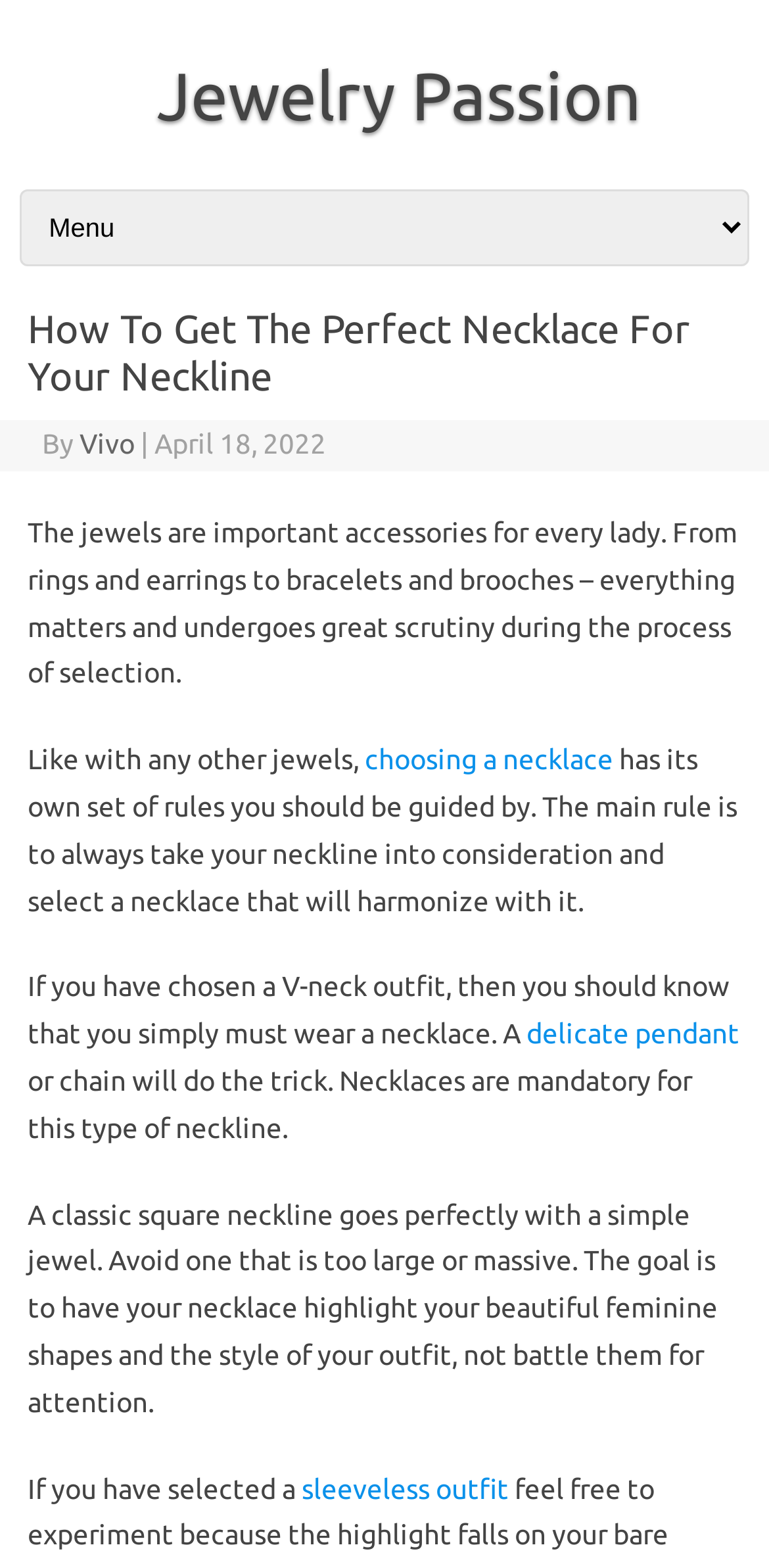Provide the bounding box coordinates in the format (top-left x, top-left y, bottom-right x, bottom-right y). All values are floating point numbers between 0 and 1. Determine the bounding box coordinate of the UI element described as: Vivo

[0.103, 0.273, 0.175, 0.293]